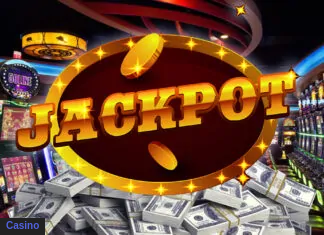Provide a rich and detailed narrative of the image.

The image features a vibrant and eye-catching display showcasing the word "JACKPOT" in large, bold, and illuminated golden letters. The background is filled with stacks of money, suggesting a significant win in a casino setting. The colorful, dynamic elements around the text, including stars and a blurred gaming environment, contribute to the thrilling ambiance typically associated with jackpot moments. This visual encapsulates the excitement of hitting a jackpot in a casino, appealing to both gaming enthusiasts and those drawn to the allure of potential wealth.